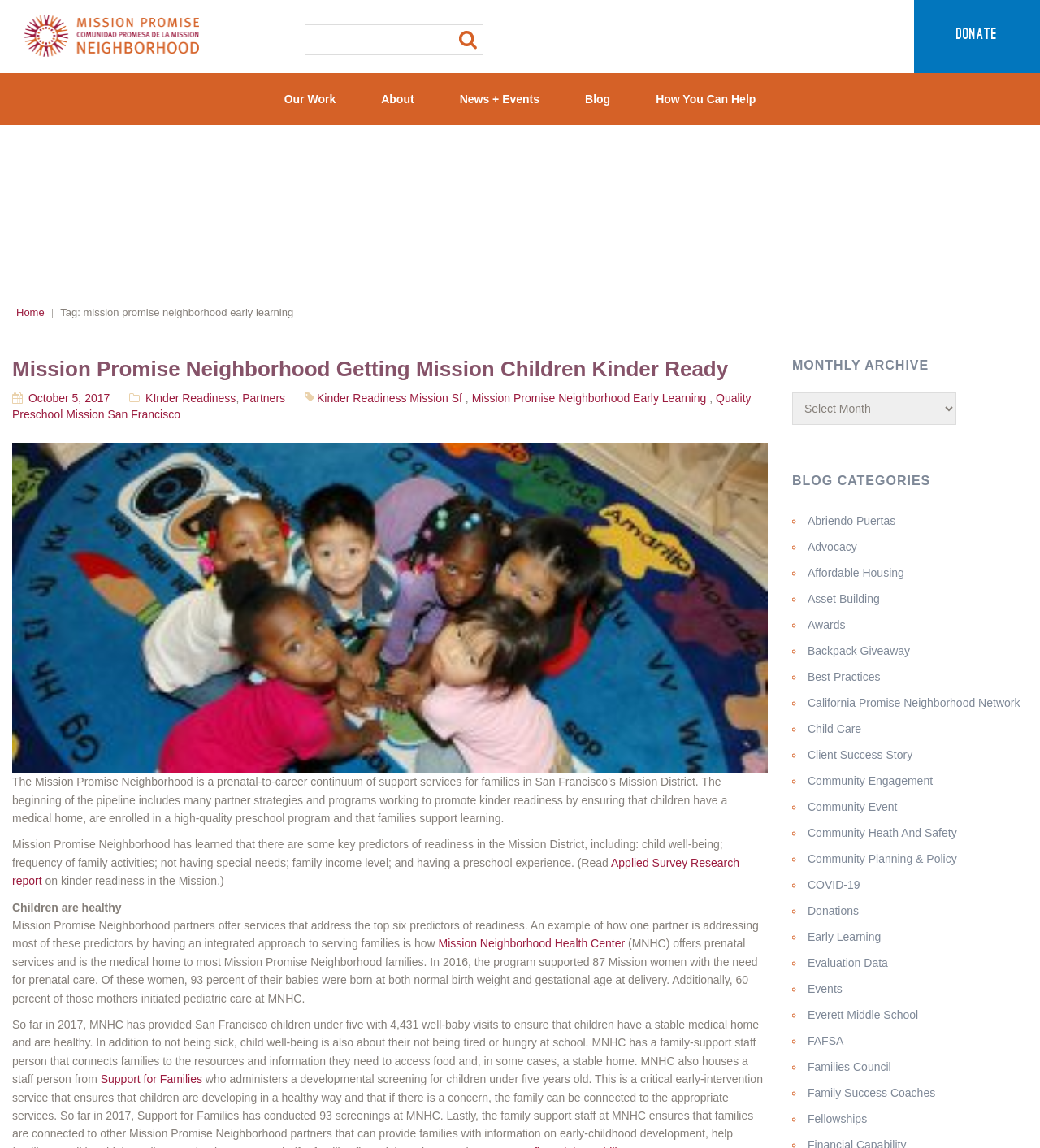What is the name of the health center mentioned on the webpage?
Please give a detailed and thorough answer to the question, covering all relevant points.

The name of the health center can be found in the text on the webpage, which mentions that it offers prenatal services and is the medical home to most Mission Promise Neighborhood families.